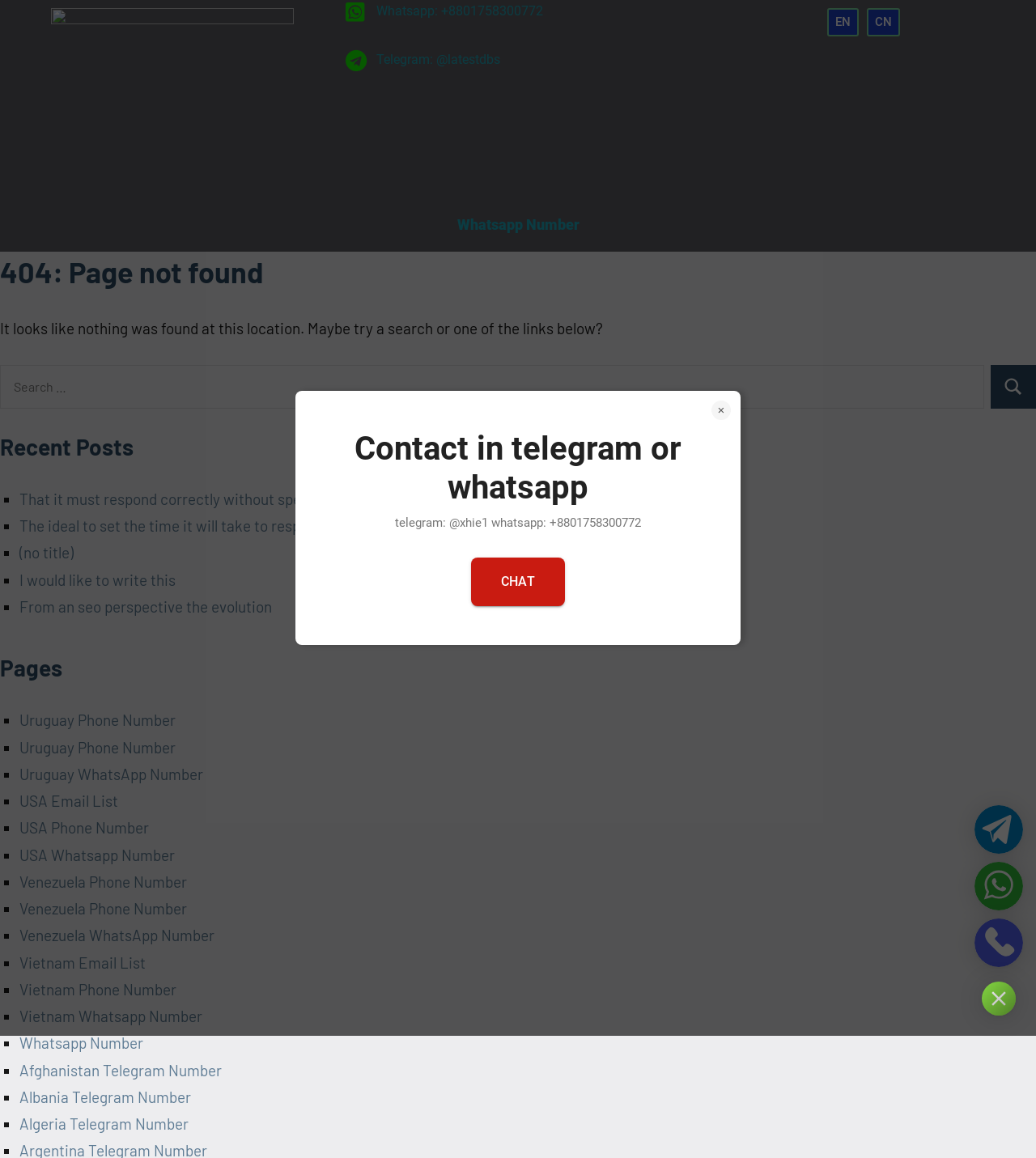Identify the bounding box coordinates for the region to click in order to carry out this instruction: "Visit the Uruguay Phone Number page". Provide the coordinates using four float numbers between 0 and 1, formatted as [left, top, right, bottom].

[0.019, 0.614, 0.17, 0.63]